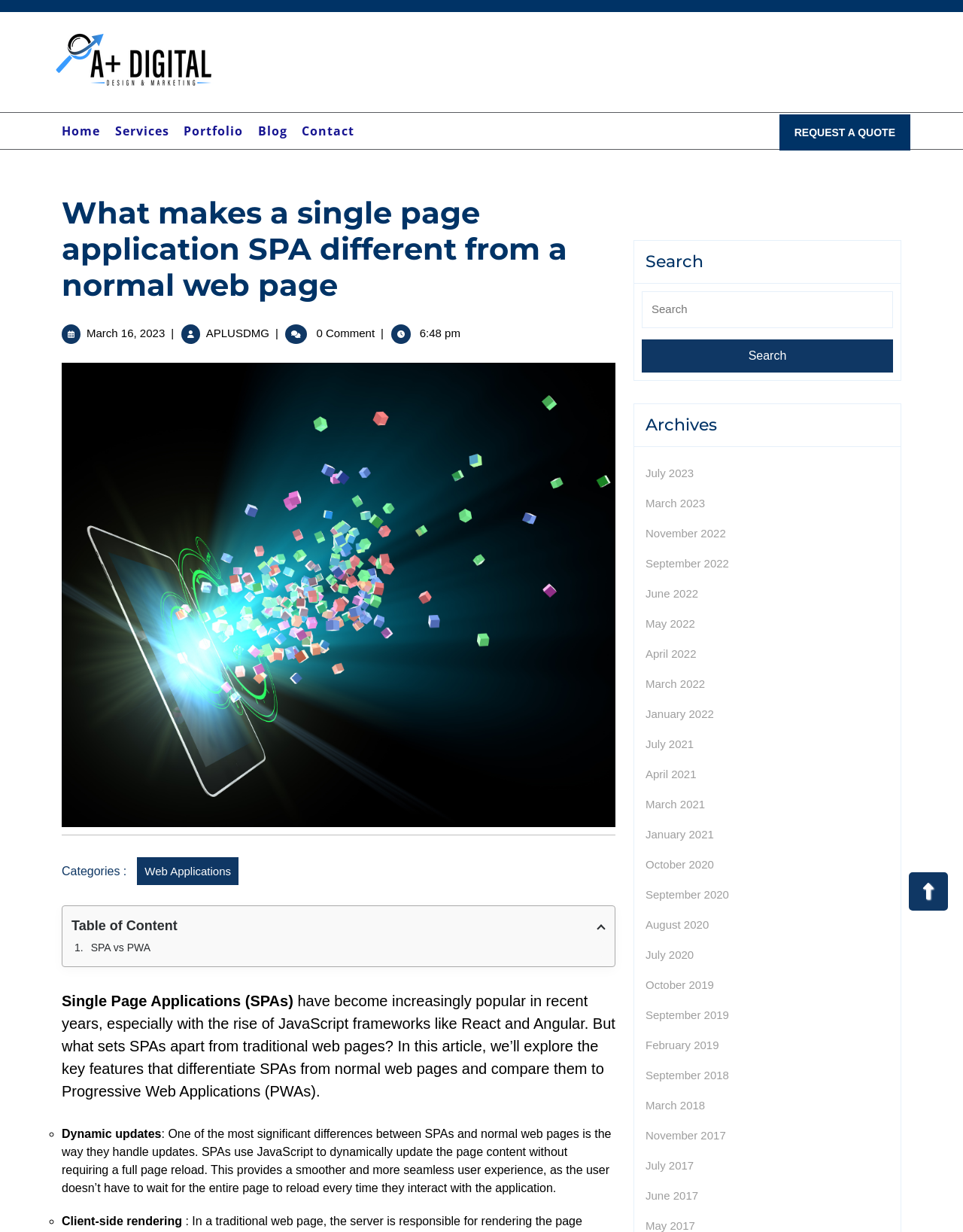Please provide a brief answer to the question using only one word or phrase: 
What is the date of the blog post?

March 16, 2023